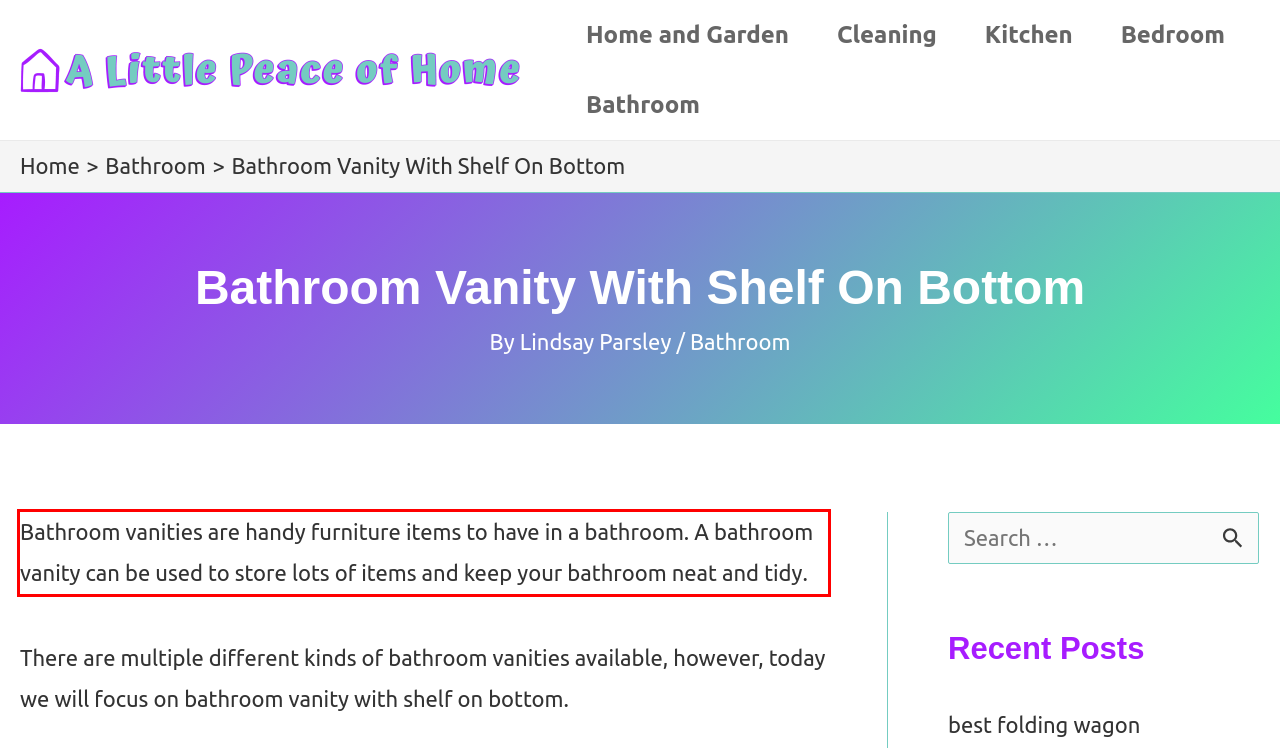Given a screenshot of a webpage containing a red rectangle bounding box, extract and provide the text content found within the red bounding box.

Bathroom vanities are handy furniture items to have in a bathroom. A bathroom vanity can be used to store lots of items and keep your bathroom neat and tidy.